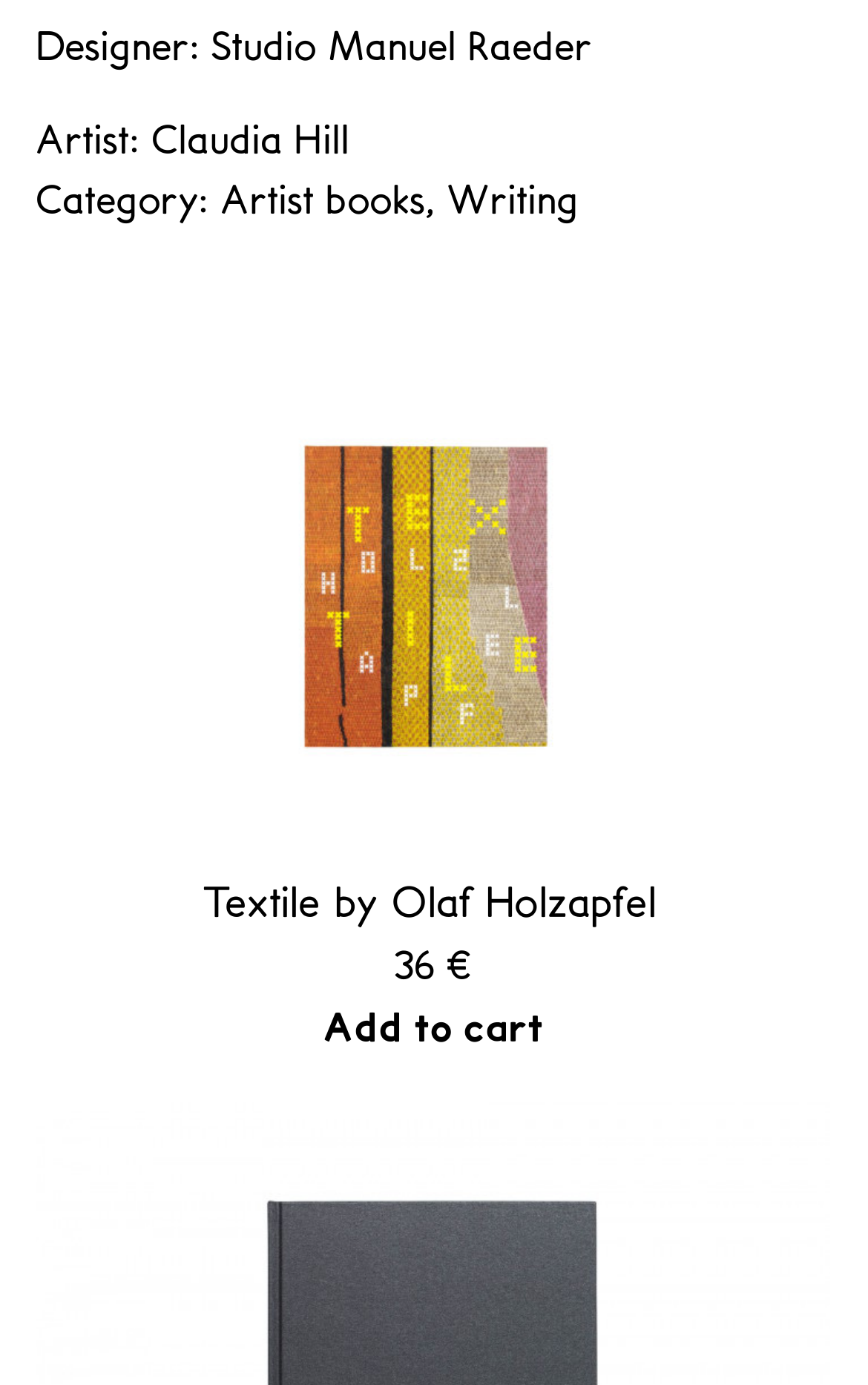What is the designer's name?
Refer to the screenshot and deliver a thorough answer to the question presented.

I found the designer's name by looking at the StaticText element with the text 'Designer: Studio Manuel Raeder' at the top of the webpage.